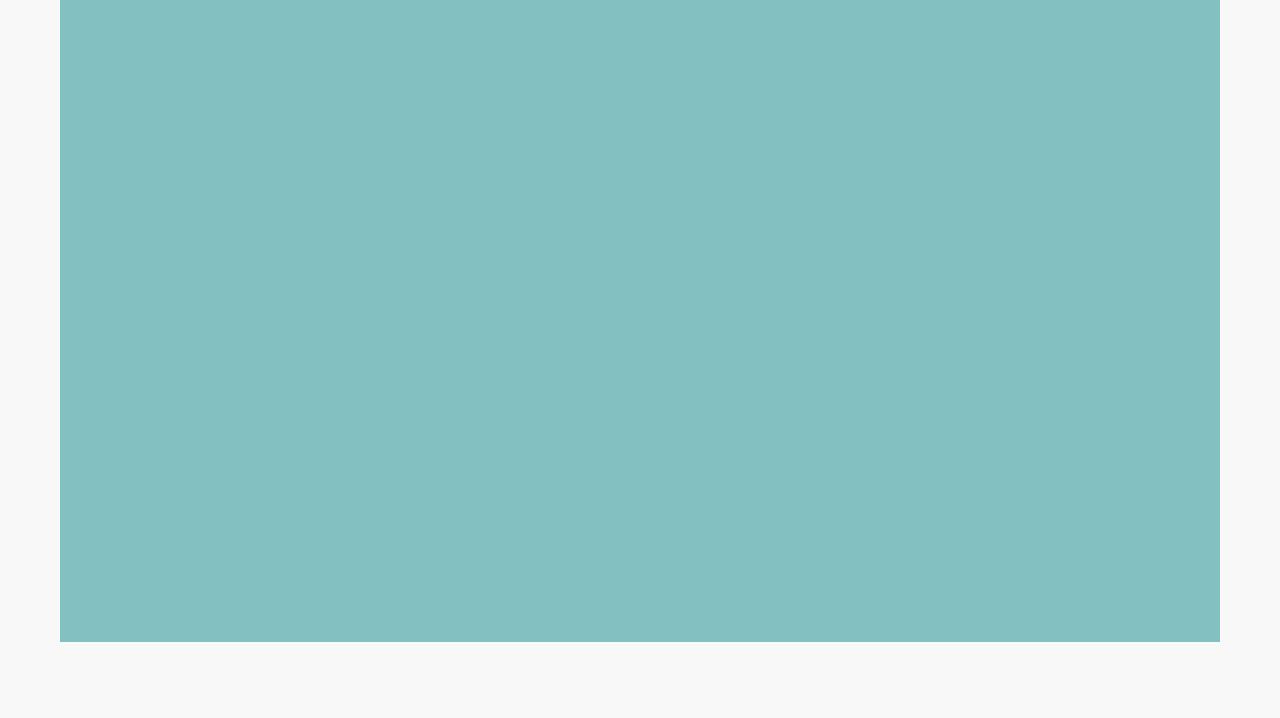Please provide a detailed answer to the question below by examining the image:
Can you camp on a beach in St. Thomas?

The StaticText element 'Can you camp on a beach in St. Thomas? No, you are...' explicitly states that you cannot camp on a beach in St. Thomas.